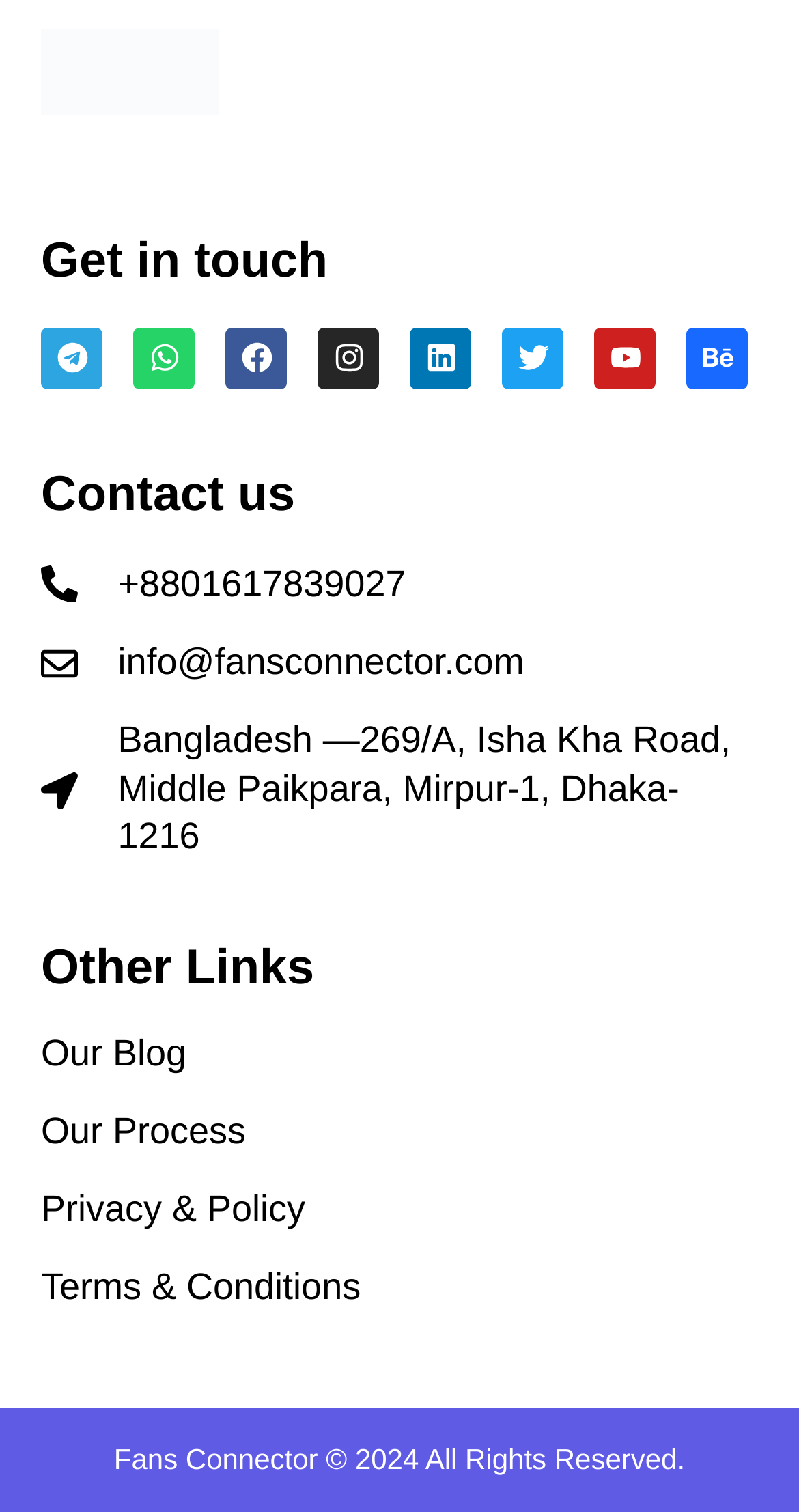Based on the provided description, "Our Blog", find the bounding box of the corresponding UI element in the screenshot.

[0.051, 0.682, 0.233, 0.709]